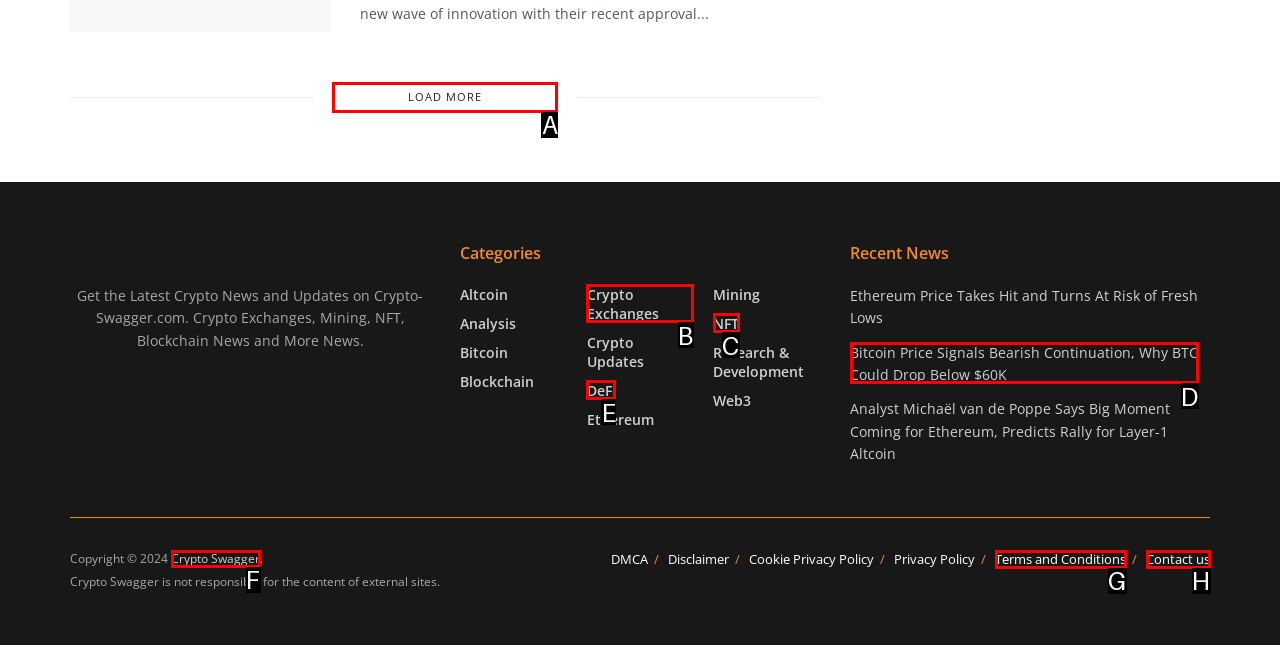Which option best describes: Terms and Conditions
Respond with the letter of the appropriate choice.

G